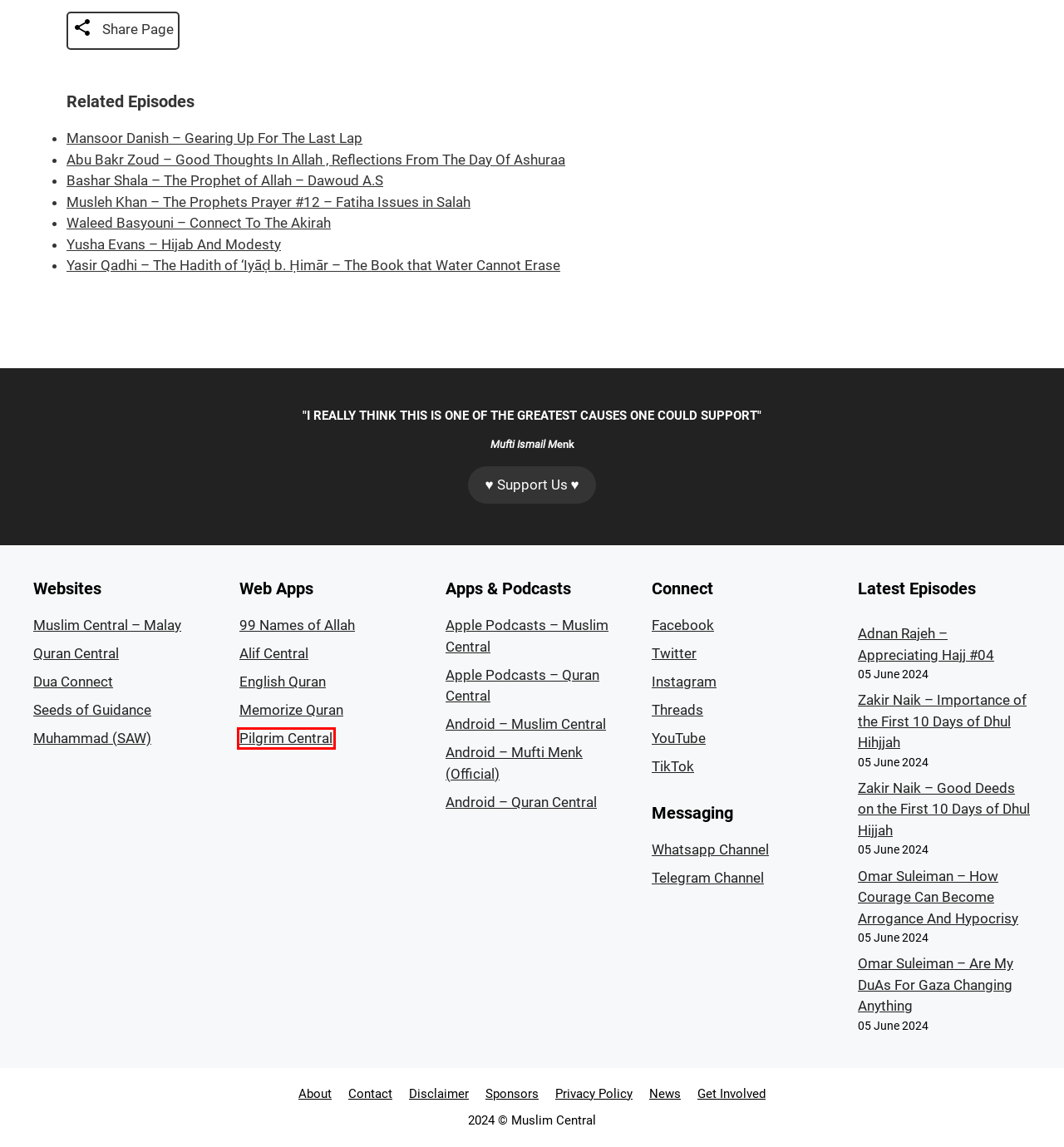You are presented with a screenshot of a webpage containing a red bounding box around a particular UI element. Select the best webpage description that matches the new webpage after clicking the element within the bounding box. Here are the candidates:
A. Alif Central - Learn to Read the Quran
B. About • Muslim Central
C. Dua Connect
D. English Quran - Offline Ready Web App
E. Memorize Quran - Web & Desktop App
F. Seeds of Guidance - FREE Self-Enrichment Courses at Your Own Pace
G. Privacy Policy • Muslim Central
H. Pilgrim Central - Hajj & Umrah Guide

H